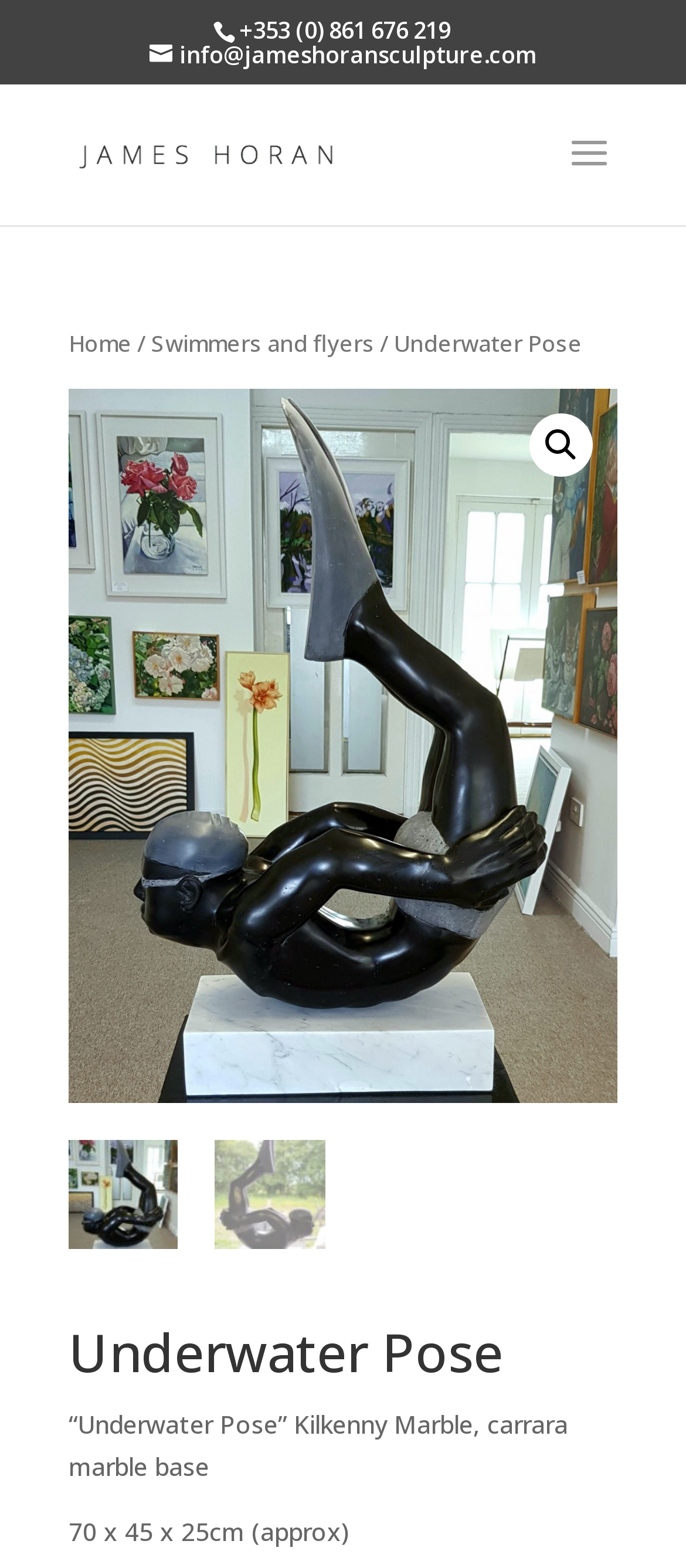Locate the bounding box coordinates of the UI element described by: "Swimmers and flyers". The bounding box coordinates should consist of four float numbers between 0 and 1, i.e., [left, top, right, bottom].

[0.221, 0.209, 0.546, 0.229]